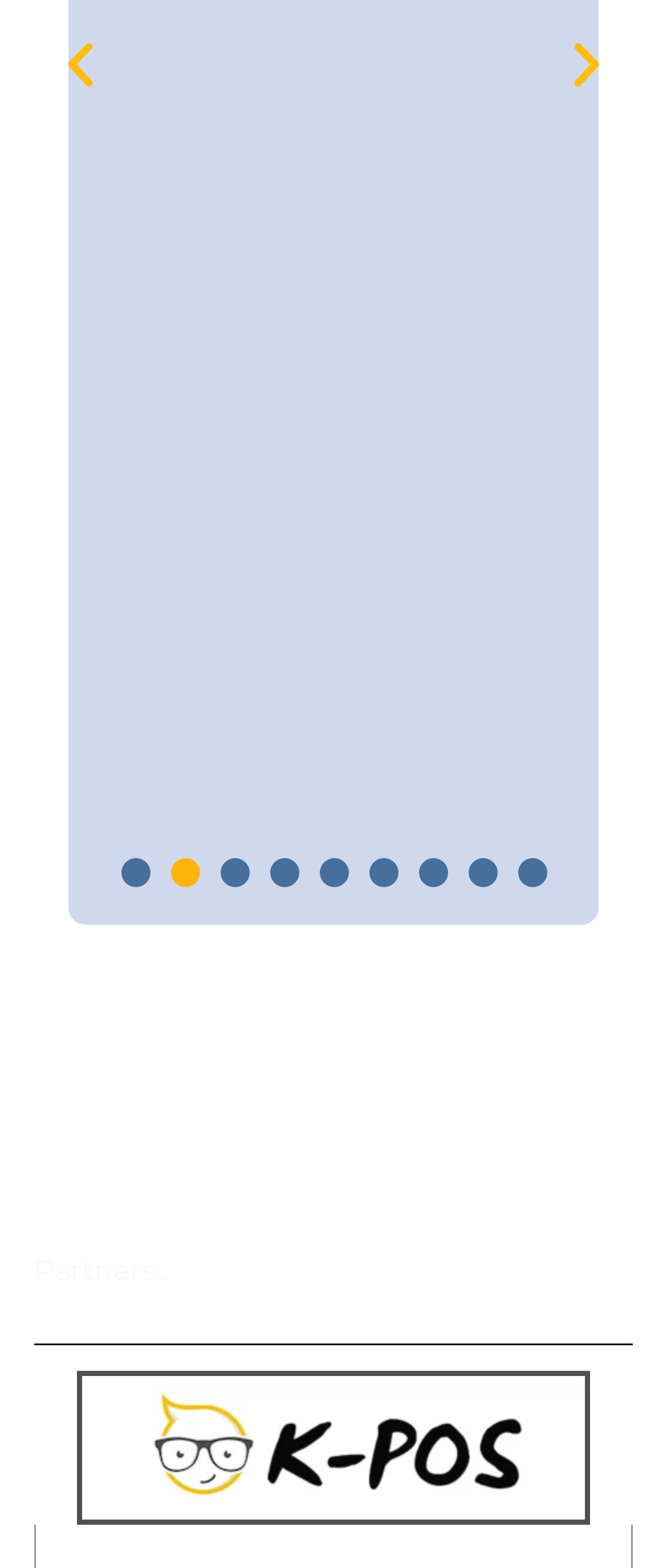Can you show the bounding box coordinates of the region to click on to complete the task described in the instruction: "Click on the image"?

[0.291, 0.169, 0.419, 0.223]